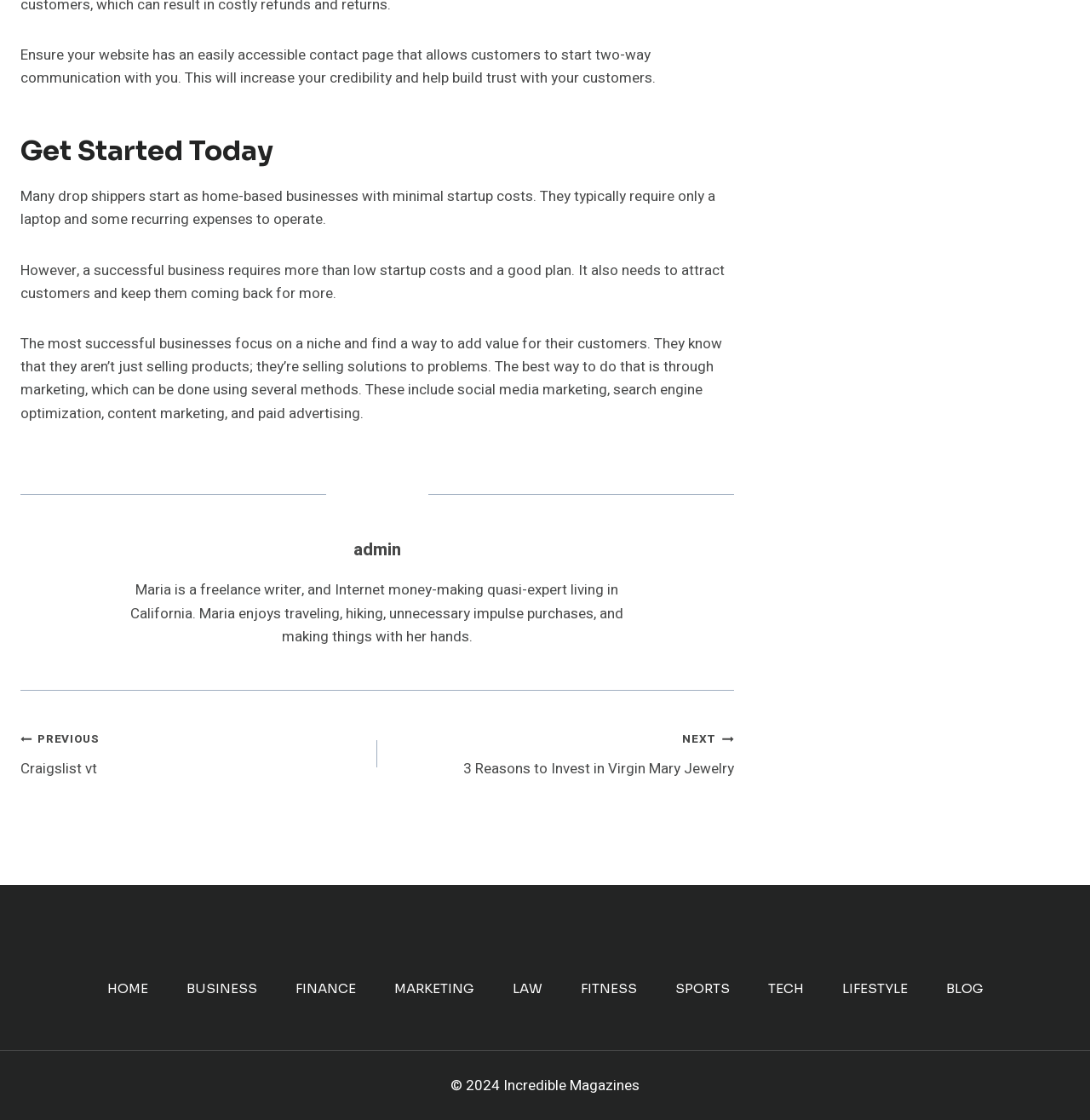From the webpage screenshot, predict the bounding box coordinates (top-left x, top-left y, bottom-right x, bottom-right y) for the UI element described here: Marketing

[0.344, 0.874, 0.452, 0.892]